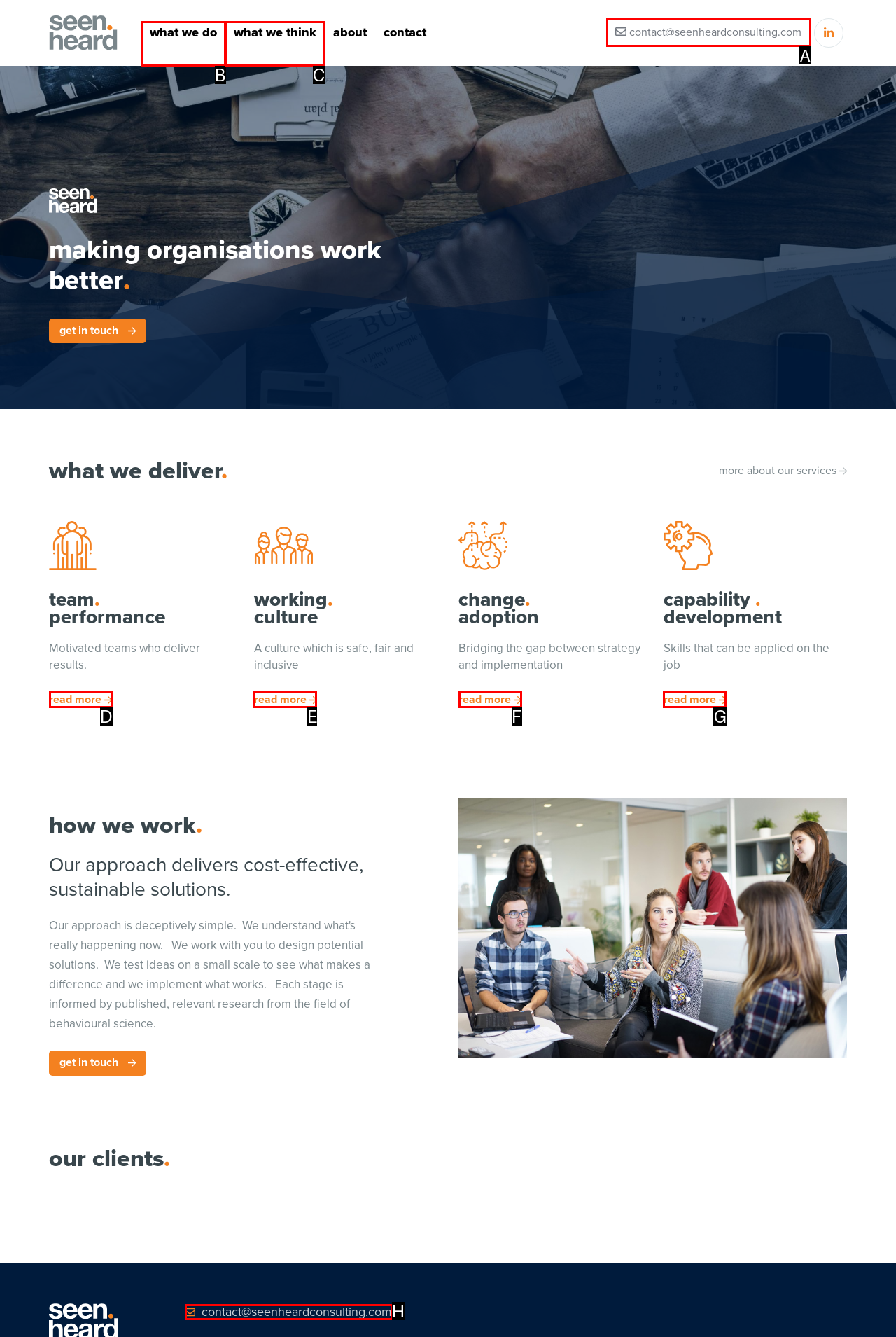Tell me which one HTML element I should click to complete this task: Contact us Answer with the option's letter from the given choices directly.

A